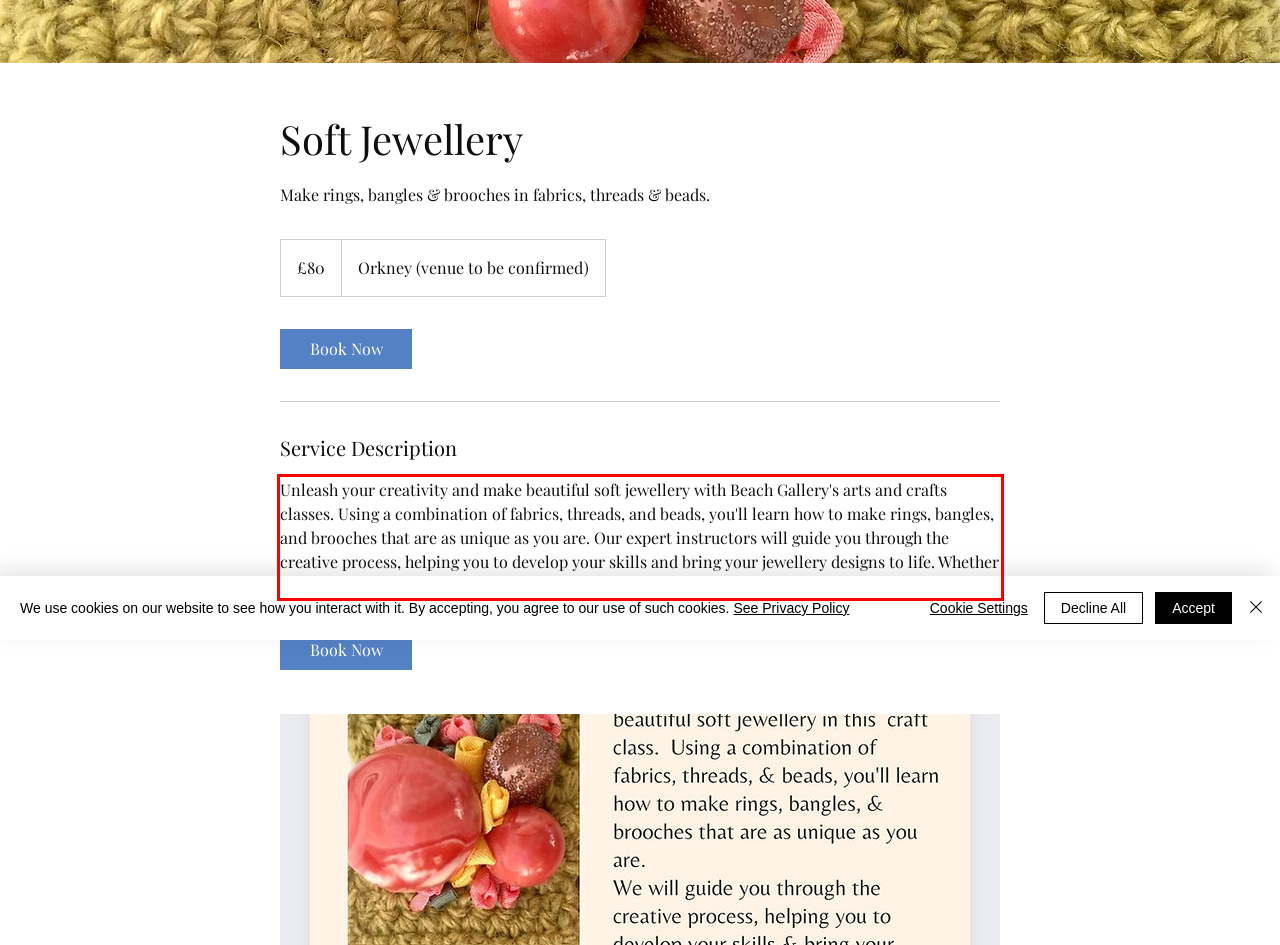There is a screenshot of a webpage with a red bounding box around a UI element. Please use OCR to extract the text within the red bounding box.

Unleash your creativity and make beautiful soft jewellery with Beach Gallery's arts and crafts classes. Using a combination of fabrics, threads, and beads, you'll learn how to make rings, bangles, and brooches that are as unique as you are. Our expert instructors will guide you through the creative process, helping you to develop your skills and bring your jewellery designs to life. Whether you're a beginner or have experience in crafting, our Soft Jewellery classes are perfect for everyone.